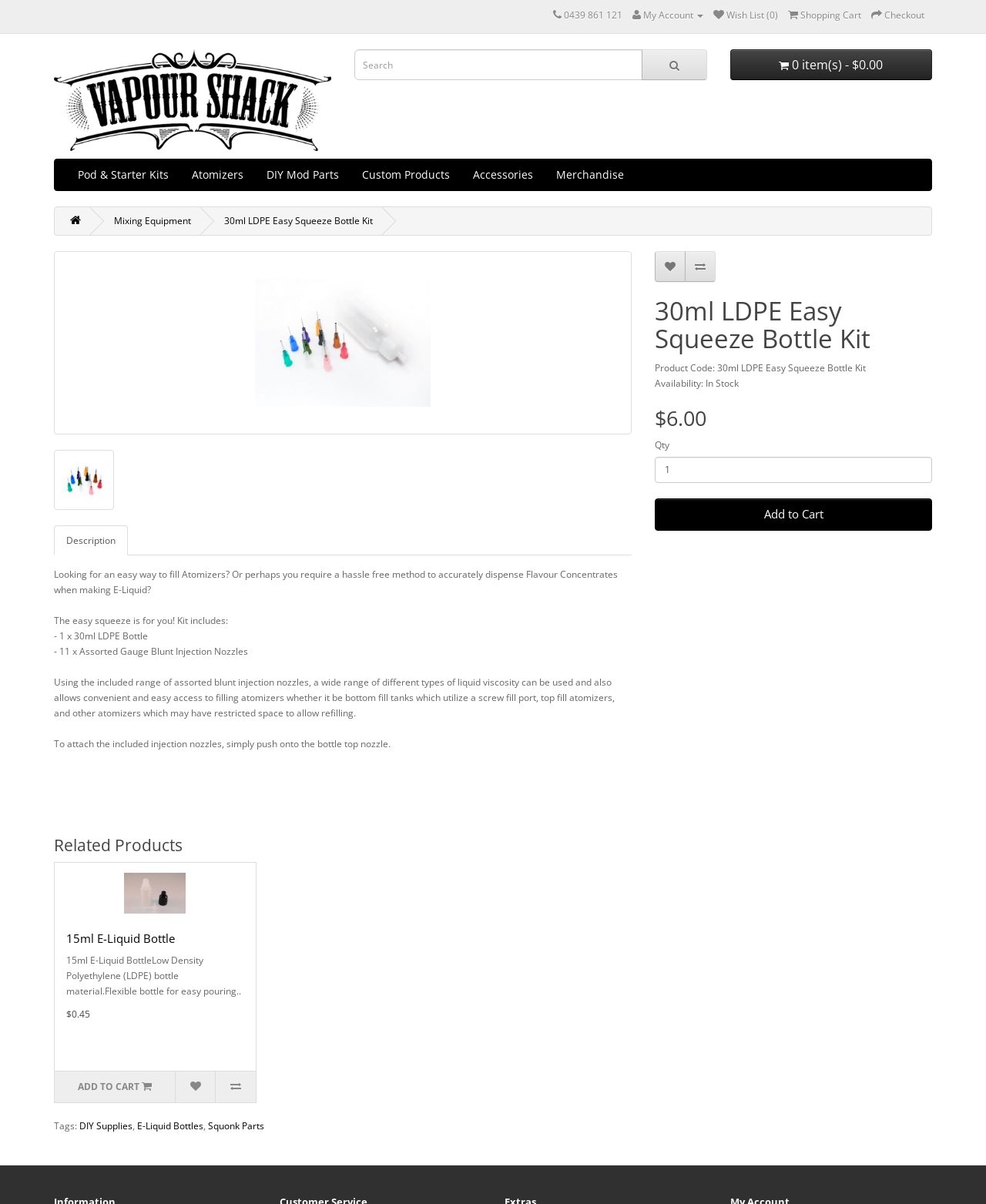Please answer the following query using a single word or phrase: 
What is the product code of the 30ml LDPE Easy Squeeze Bottle Kit?

30ml LDPE Easy Squeeze Bottle Kit